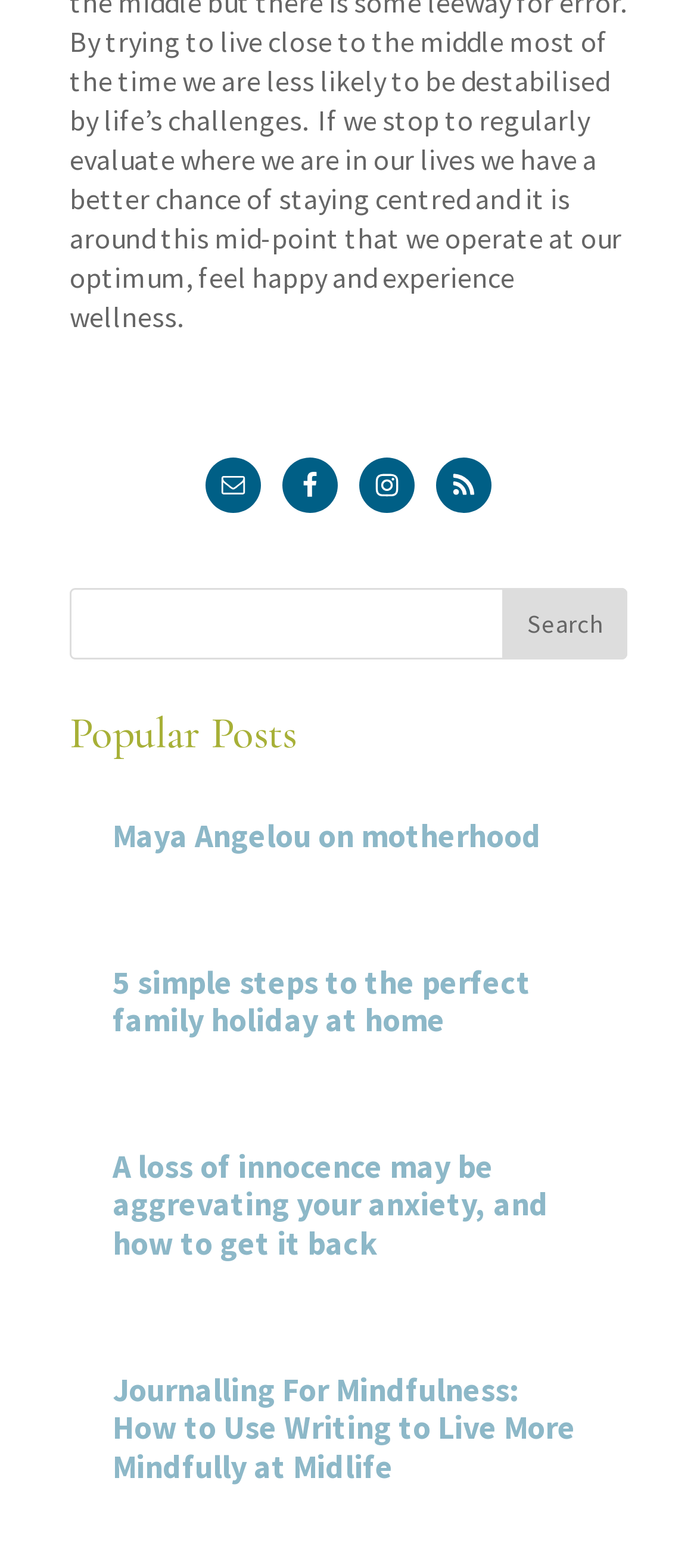For the element described, predict the bounding box coordinates as (top-left x, top-left y, bottom-right x, bottom-right y). All values should be between 0 and 1. Element description: Instagram

[0.515, 0.292, 0.595, 0.327]